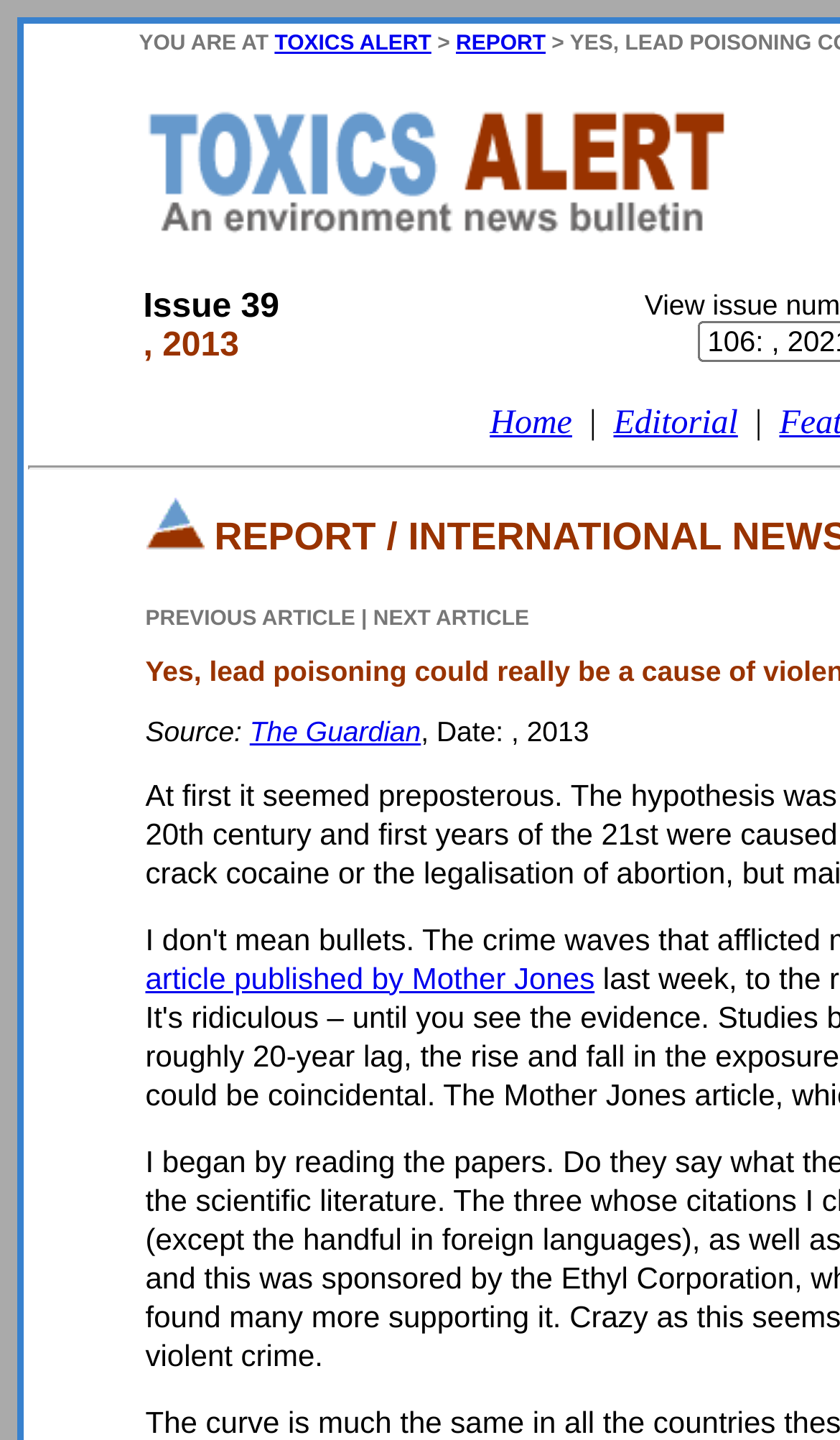Given the element description "Menu", identify the bounding box of the corresponding UI element.

None